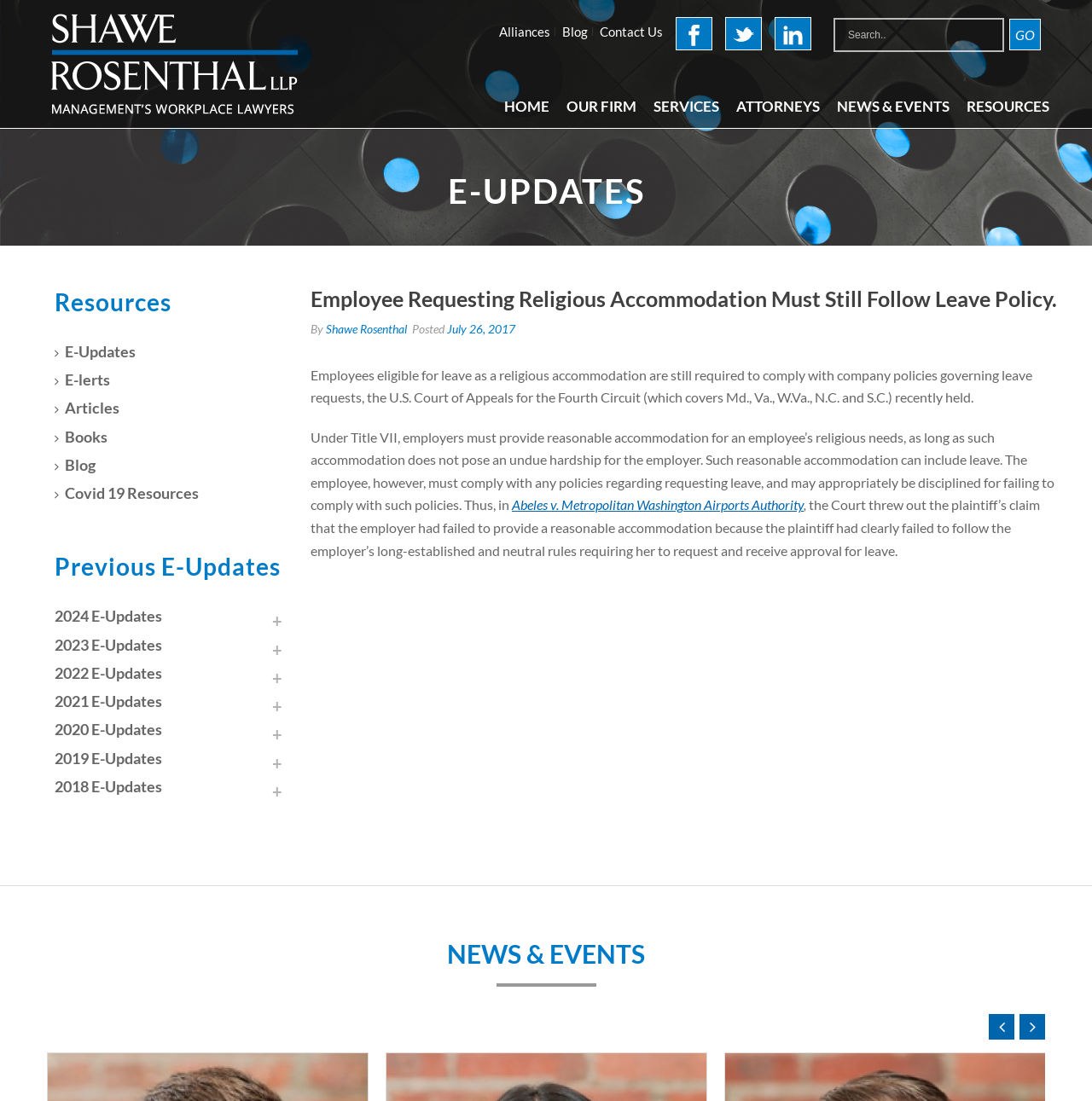Using the details in the image, give a detailed response to the question below:
How many links are there in the 'Resources' section?

The 'Resources' section is located at the bottom left of the webpage and contains links to 'E-Updates', 'E-lerts', 'Articles', 'Books', 'Blog', 'Covid 19 Resources', and previous E-Updates from different years.